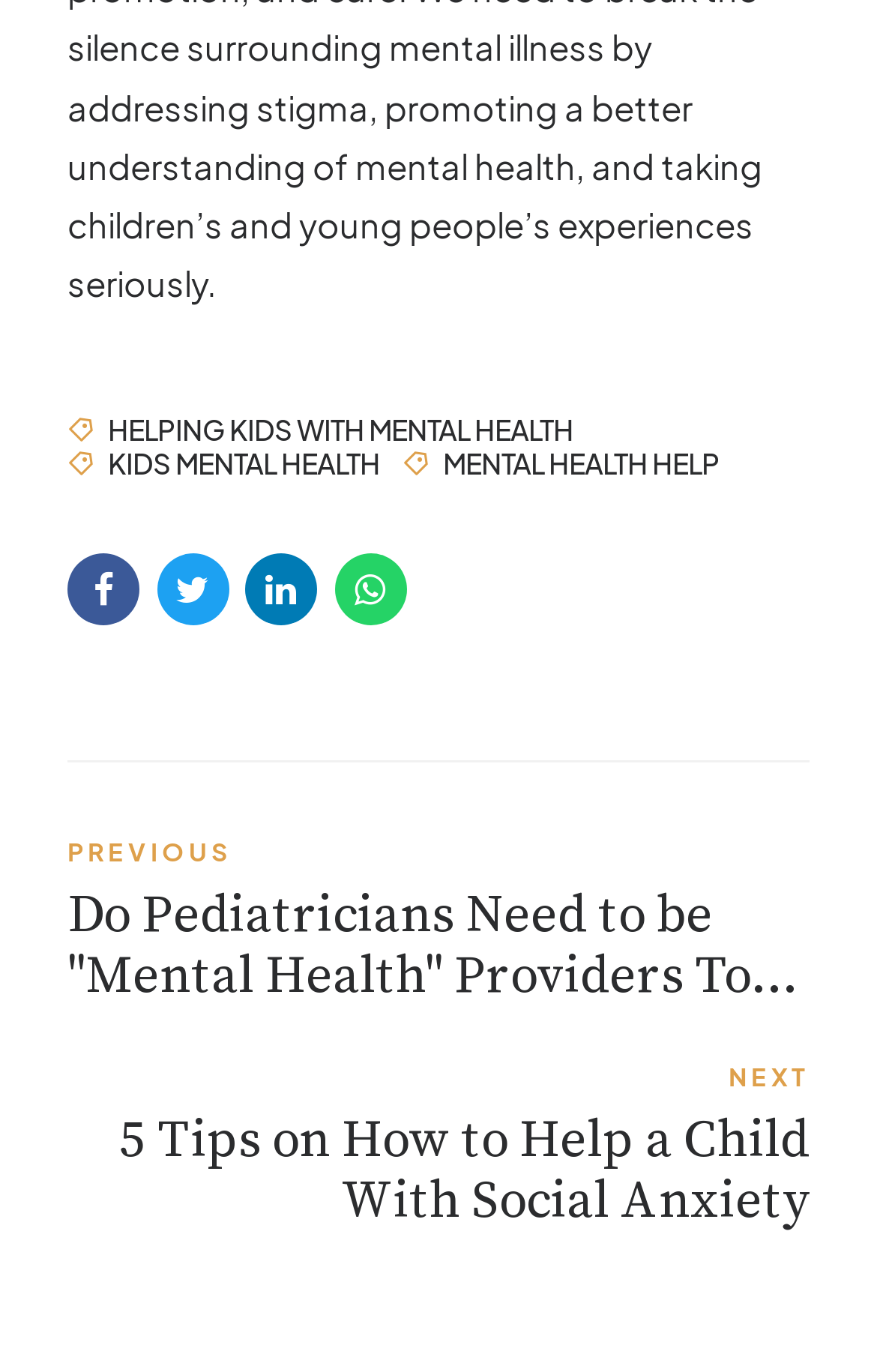Determine the bounding box coordinates for the HTML element mentioned in the following description: "title="Share on Linkedin"". The coordinates should be a list of four floats ranging from 0 to 1, represented as [left, top, right, bottom].

[0.279, 0.403, 0.362, 0.455]